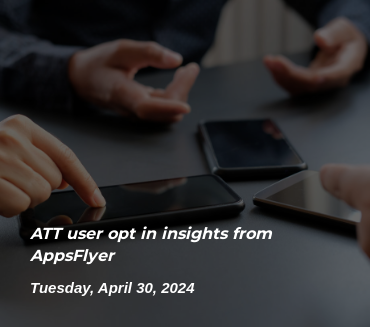Please provide a one-word or phrase answer to the question: 
What is the topic of discussion in the image?

Mobile app engagement strategies